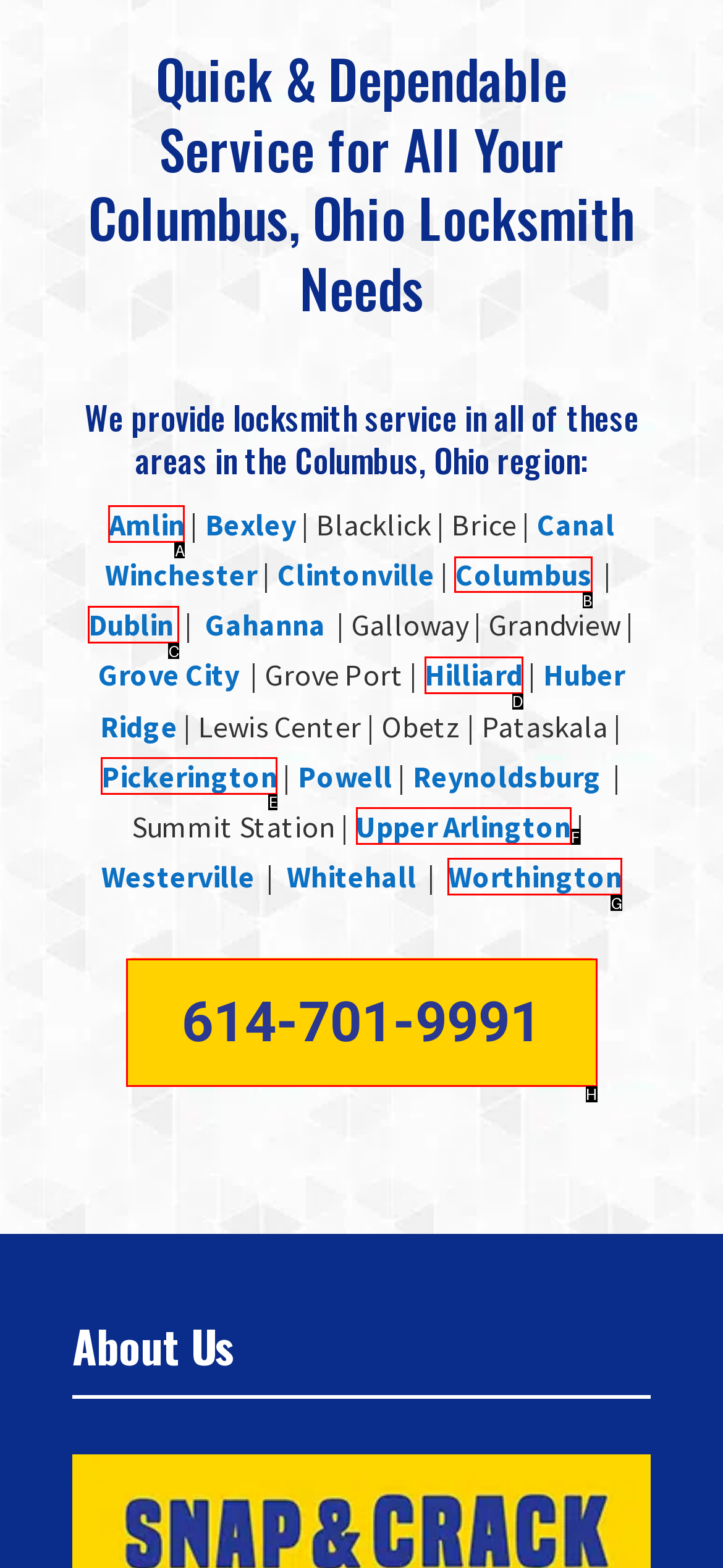Select the HTML element that should be clicked to accomplish the task: Visit the page about Columbus Reply with the corresponding letter of the option.

B